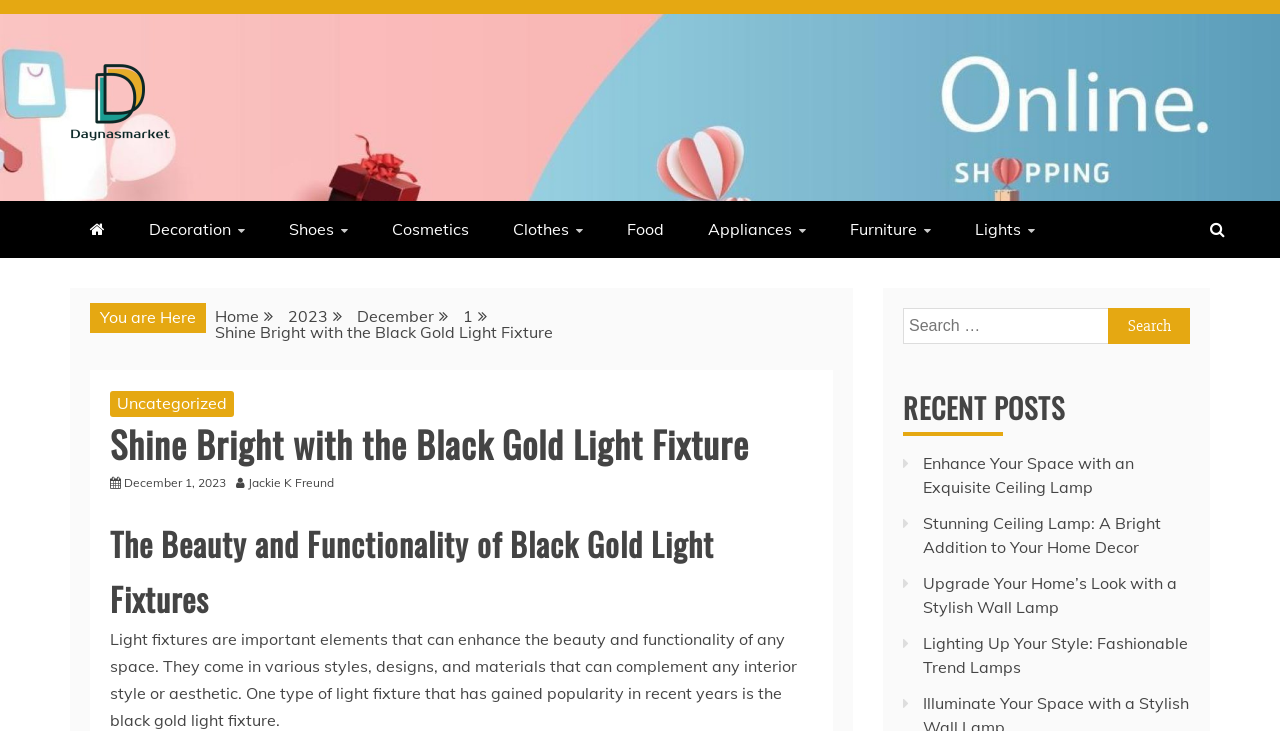What is the title of the current blog post?
Refer to the image and provide a detailed answer to the question.

I found the title of the current blog post by looking at the heading elements on the webpage. The largest heading element has the text 'Shine Bright with the Black Gold Light Fixture', which suggests that this is the title of the current blog post.